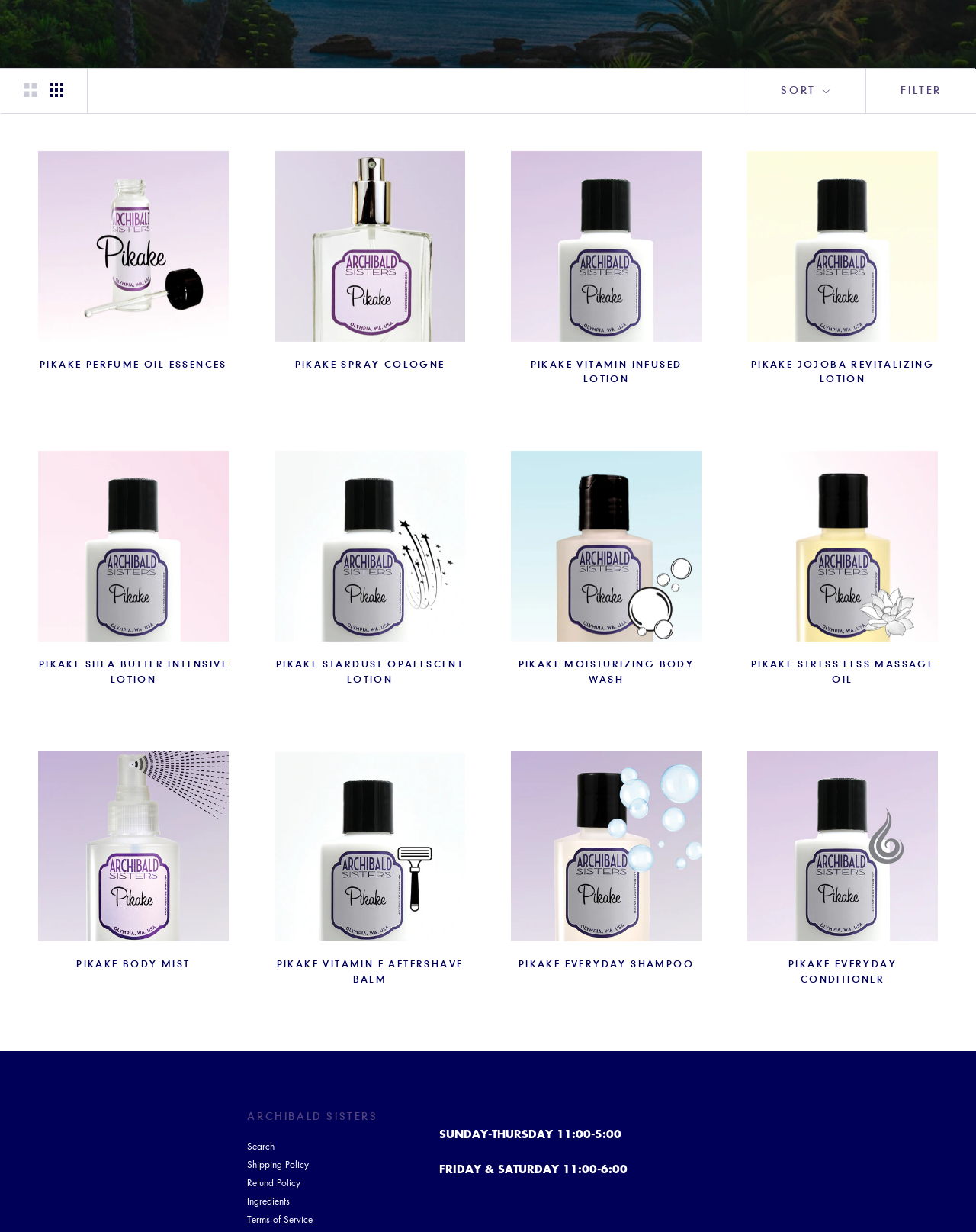Determine the bounding box coordinates of the UI element described below. Use the format (top-left x, top-left y, bottom-right x, bottom-right y) with floating point numbers between 0 and 1: PIKAKE BODY MIST

[0.078, 0.778, 0.195, 0.787]